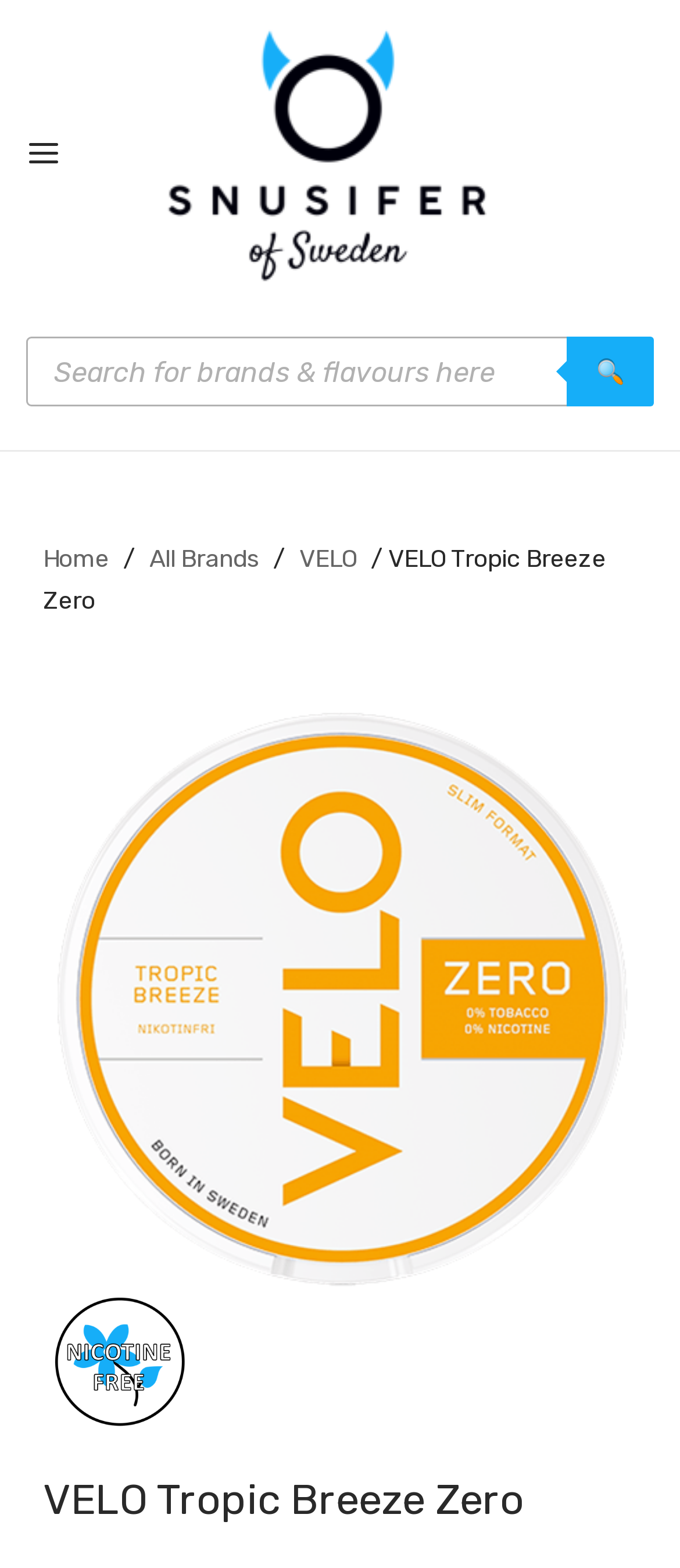Review the image closely and give a comprehensive answer to the question: What is the price of VELO Tropic Breeze Zero?

The price of VELO Tropic Breeze Zero can be found in the root element 'Buy VELO (LYFT) Tropic Breeze Zero €4.49 | Snusifer', which indicates that the product is available for purchase at a price of €4.49.